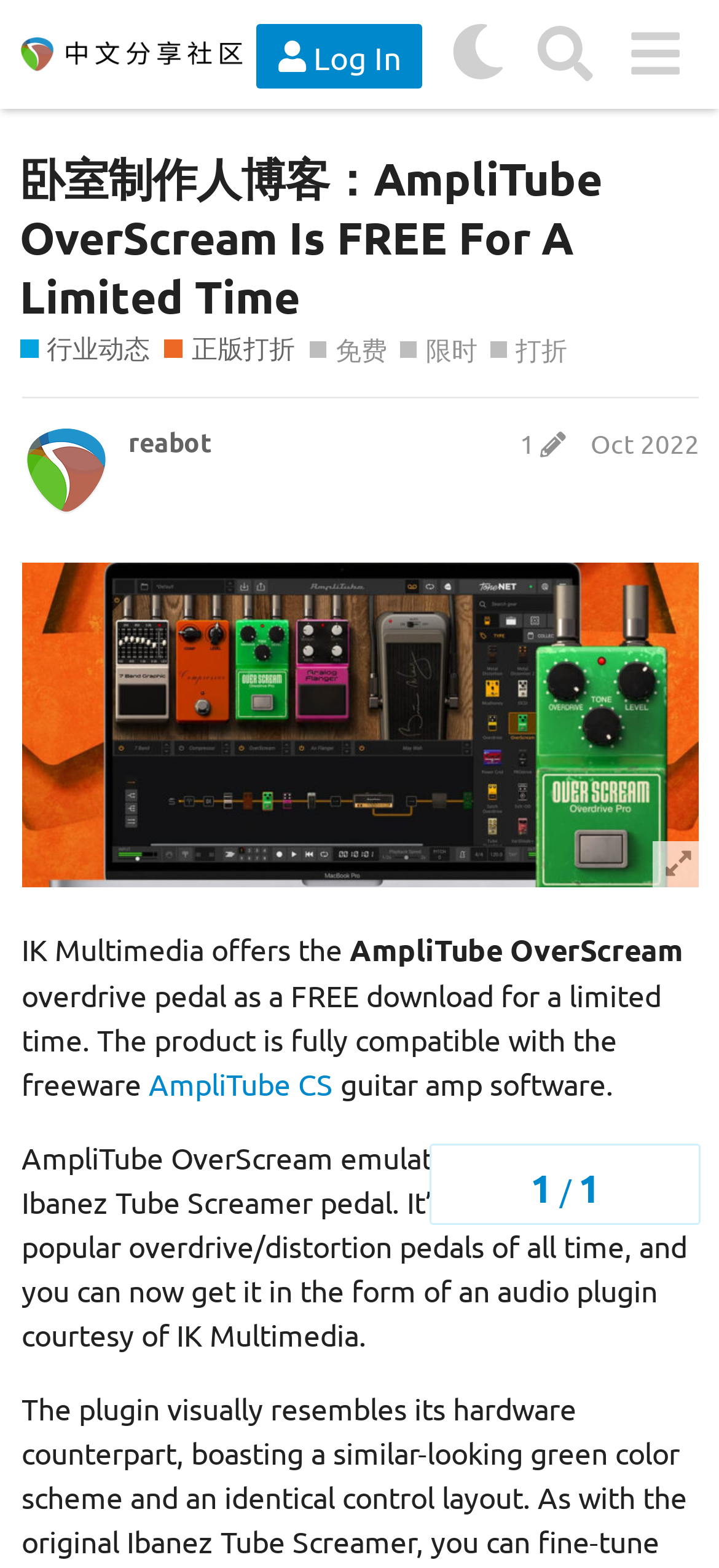Provide a short answer using a single word or phrase for the following question: 
What is the name of the legendary pedal being emulated?

Ibanez Tube Screamer